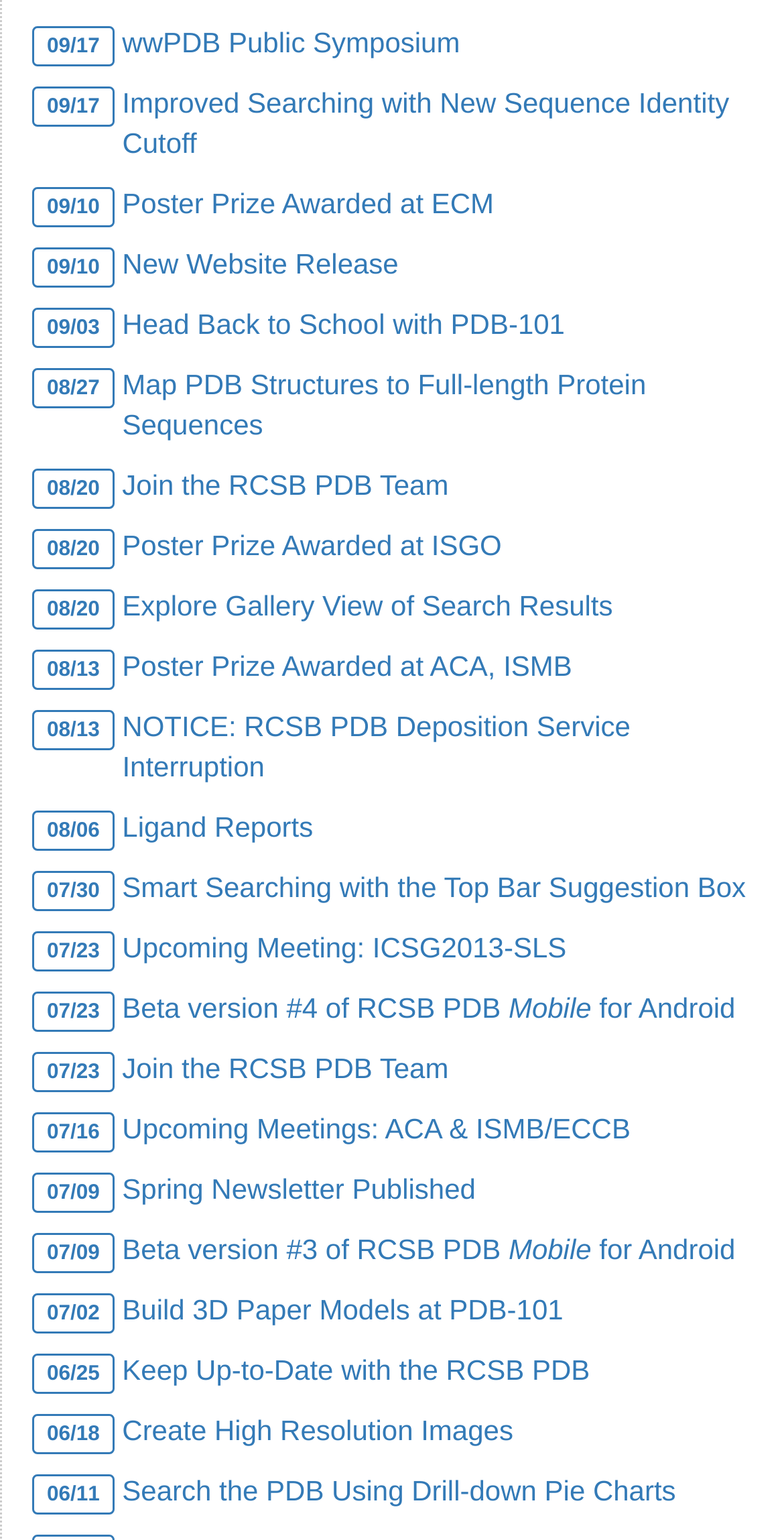What is the title of the news item on 08/27?
Give a single word or phrase answer based on the content of the image.

Map PDB Structures to Full-length Protein Sequences